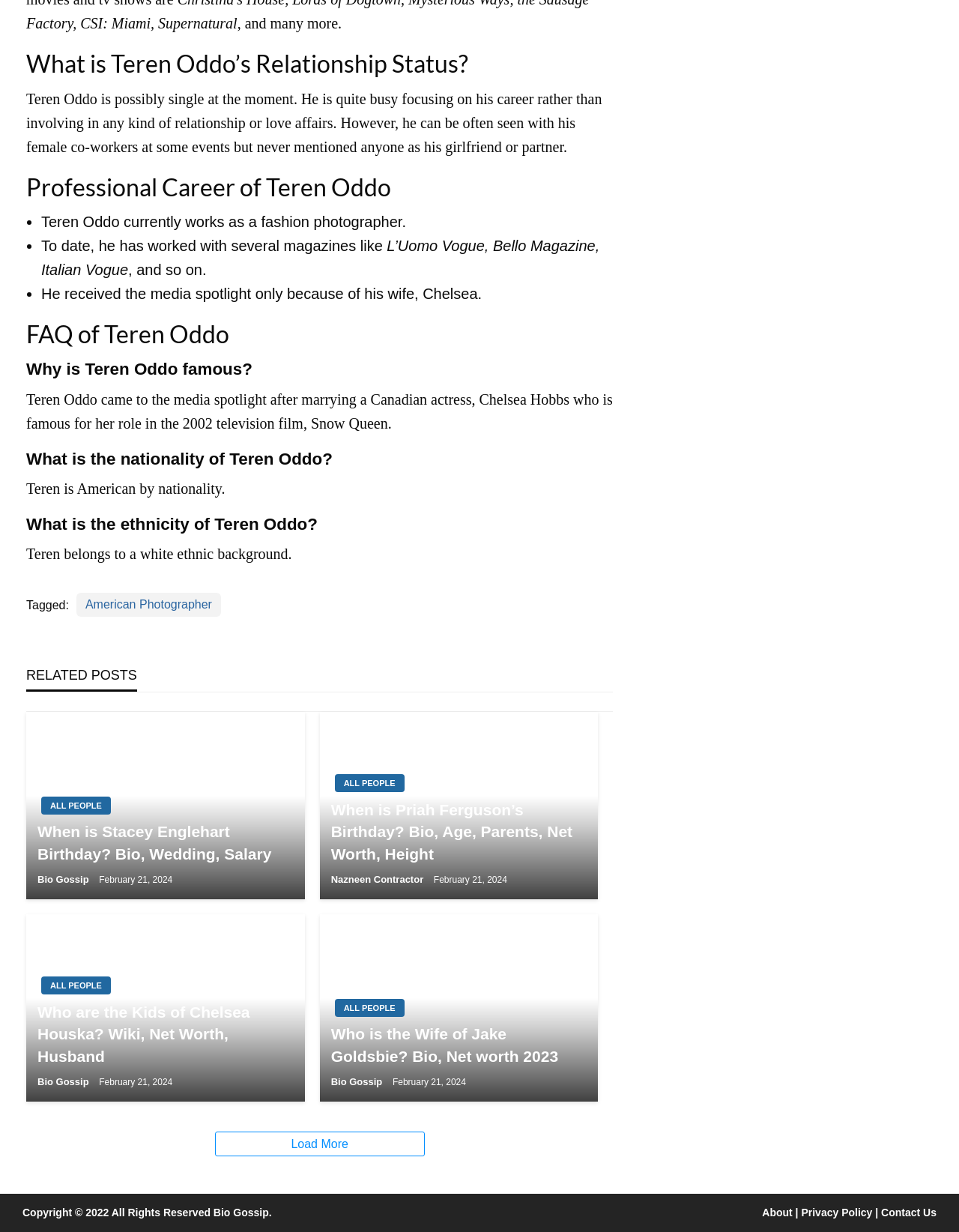Based on the image, provide a detailed and complete answer to the question: 
What is Teren Oddo's profession?

The webpage states that Teren Oddo currently works as a fashion photographer, and has worked with several magazines like L'Uomo Vogue, Bello Magazine, Italian Vogue, and so on.